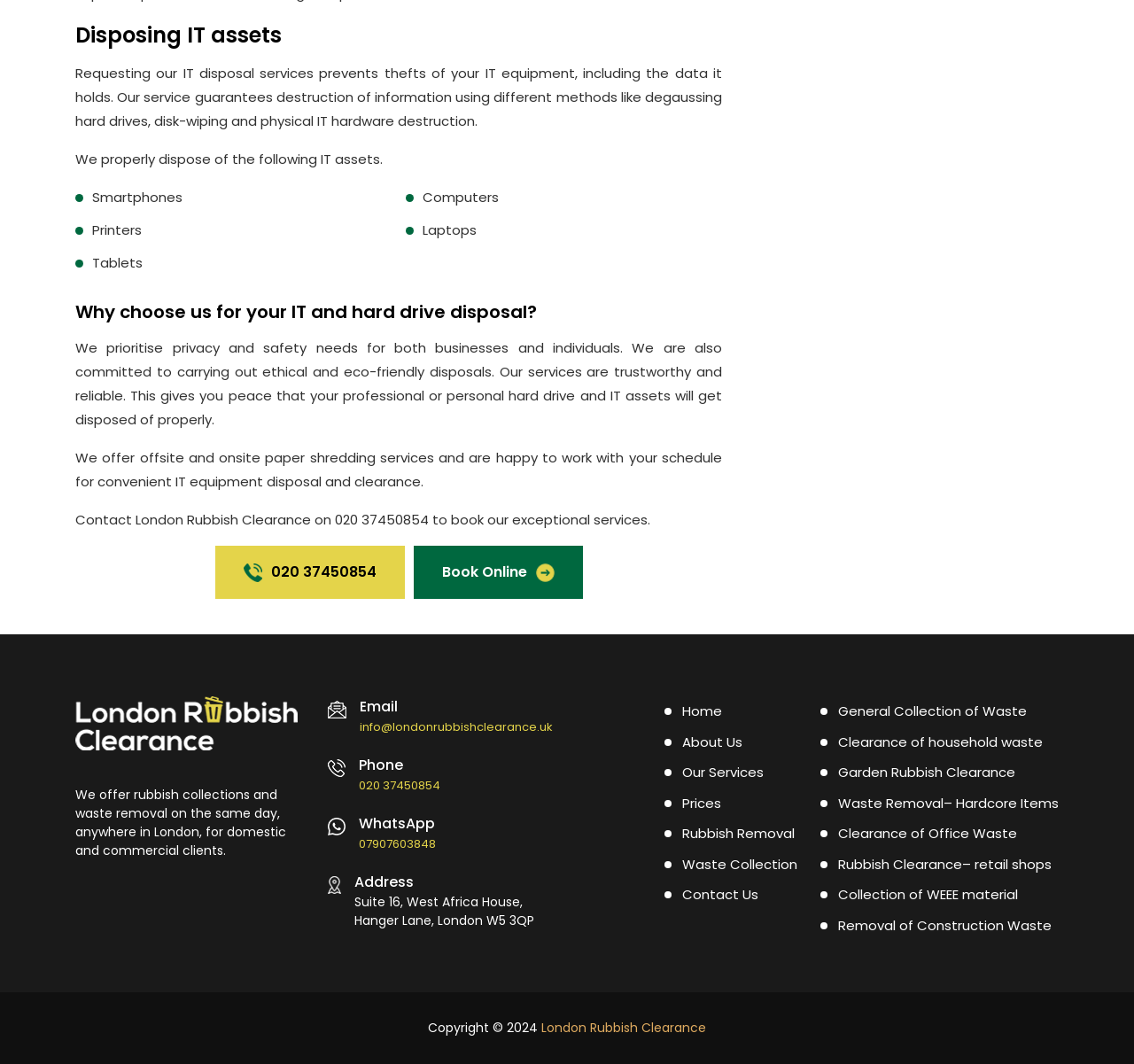Please indicate the bounding box coordinates of the element's region to be clicked to achieve the instruction: "Call the company". Provide the coordinates as four float numbers between 0 and 1, i.e., [left, top, right, bottom].

[0.189, 0.513, 0.357, 0.563]